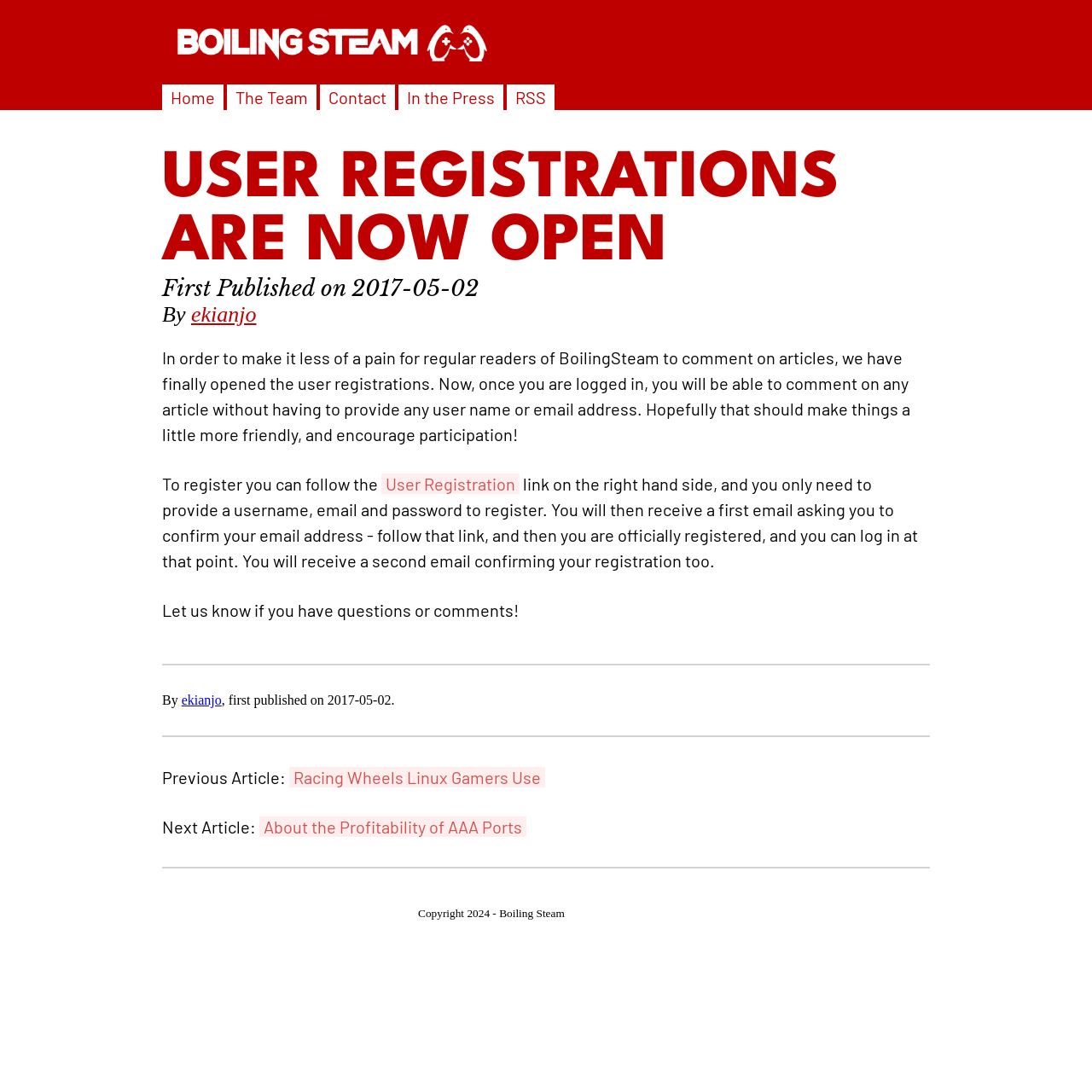What is the date of the article?
Look at the screenshot and provide an in-depth answer.

The date of the article is 2017-05-02, as indicated by the text '2017-05-02' in the article header and footer.